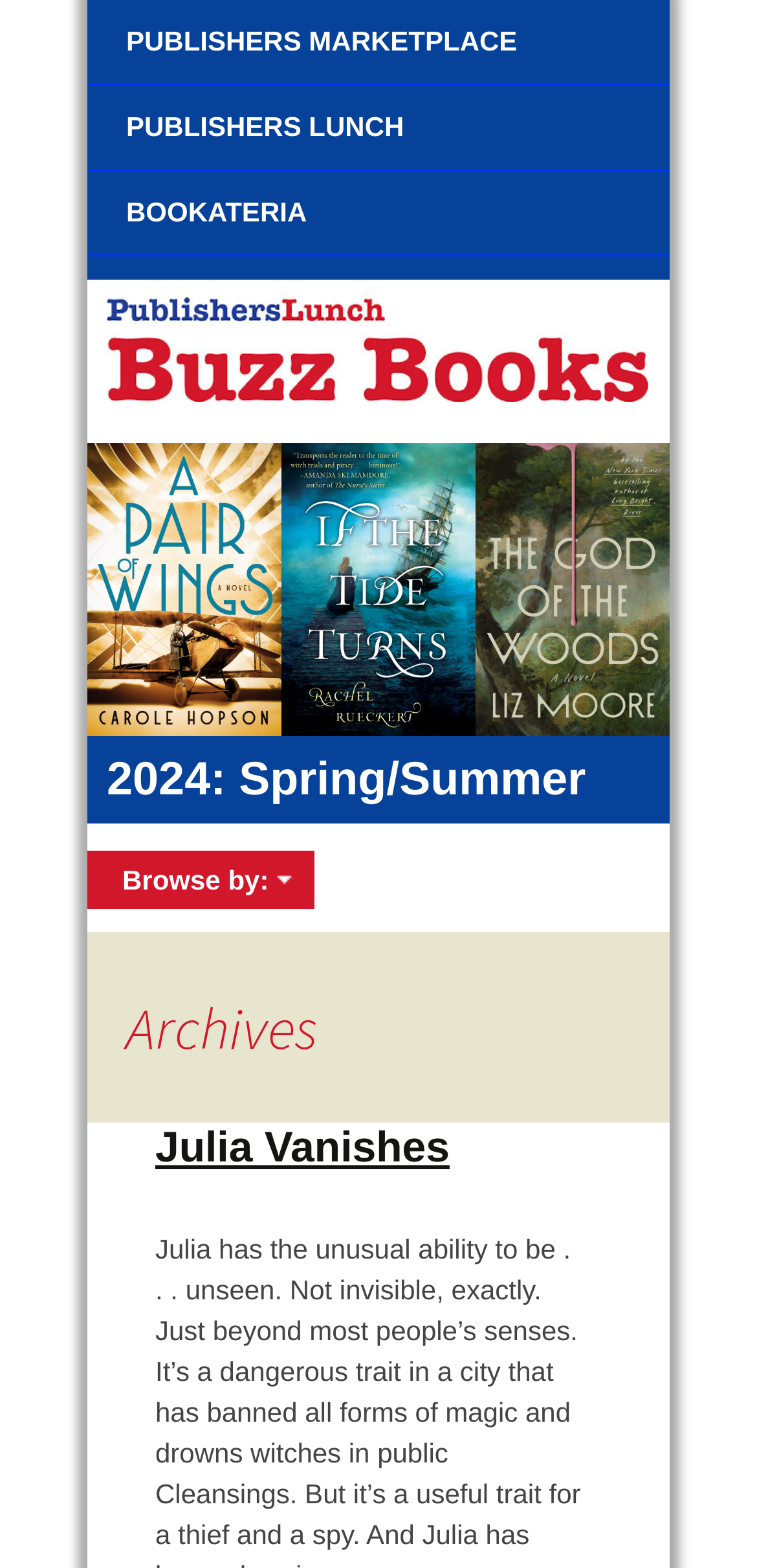What is the title of the section below the dropdown?
Answer briefly with a single word or phrase based on the image.

2024: Spring/Summer